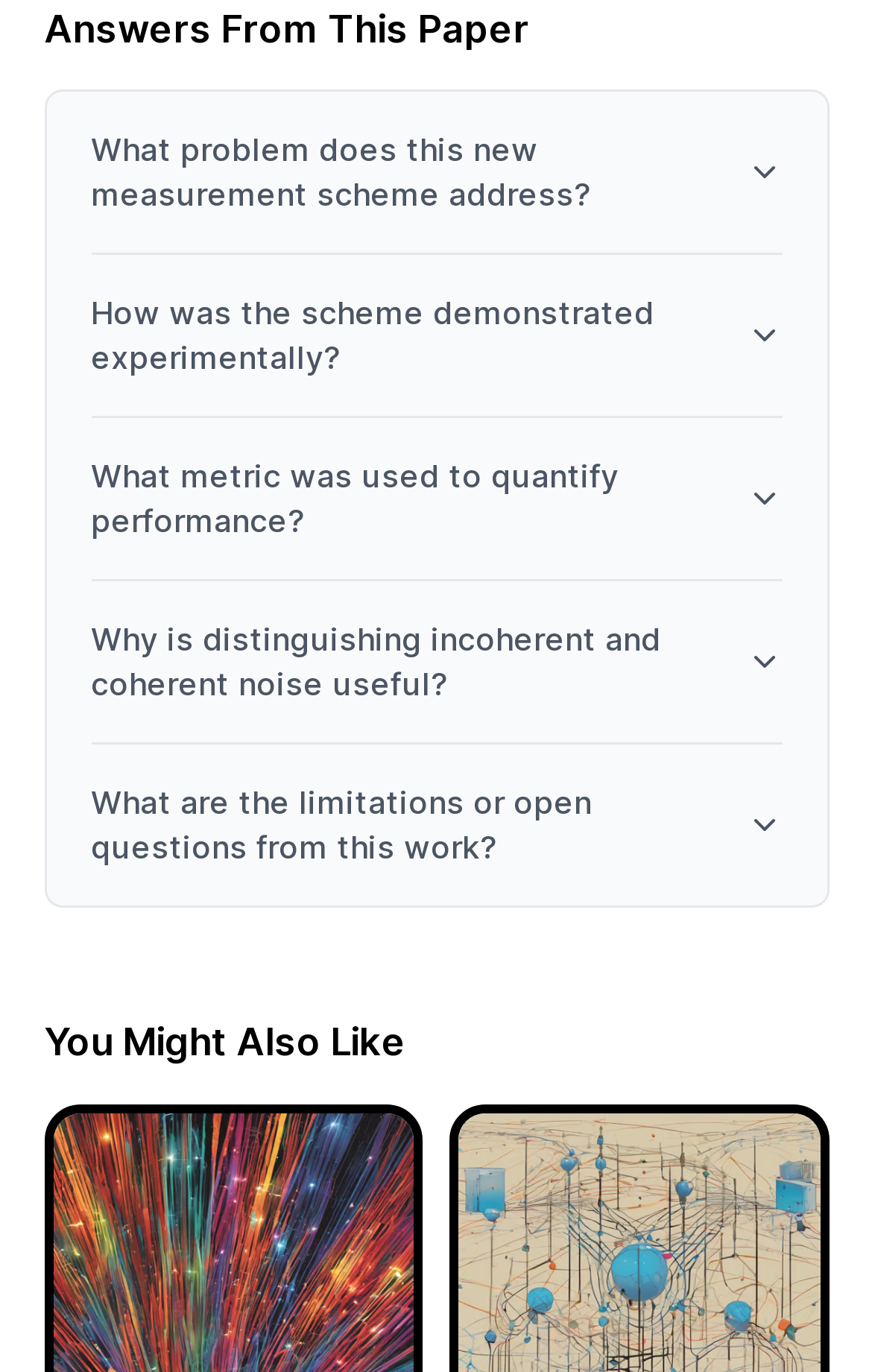Respond to the following question using a concise word or phrase: 
What is the topic of the first question?

problem of new measurement scheme